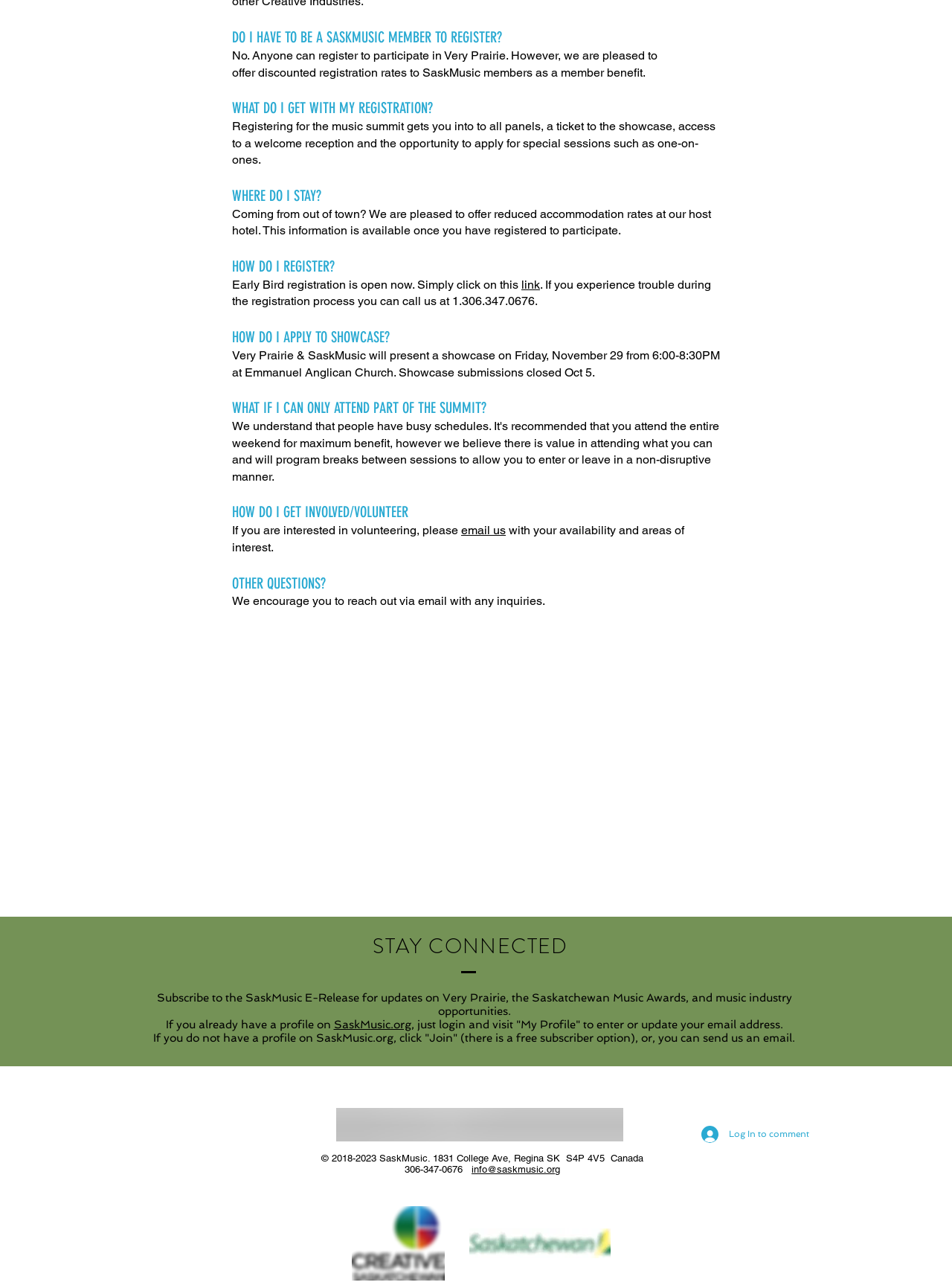Please mark the bounding box coordinates of the area that should be clicked to carry out the instruction: "Email us to volunteer".

[0.484, 0.406, 0.531, 0.417]